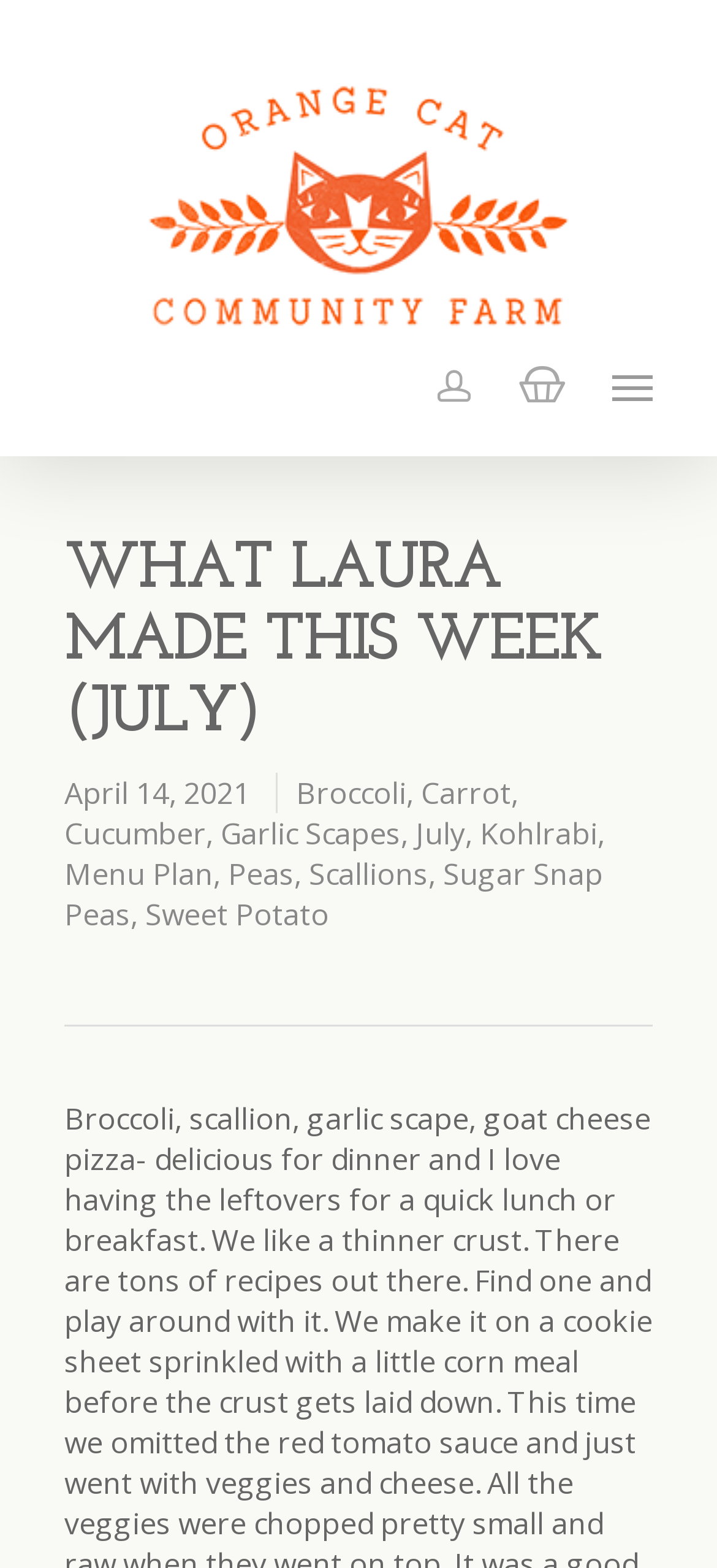Identify the bounding box coordinates of the region I need to click to complete this instruction: "View the broccoli page".

[0.413, 0.493, 0.567, 0.519]